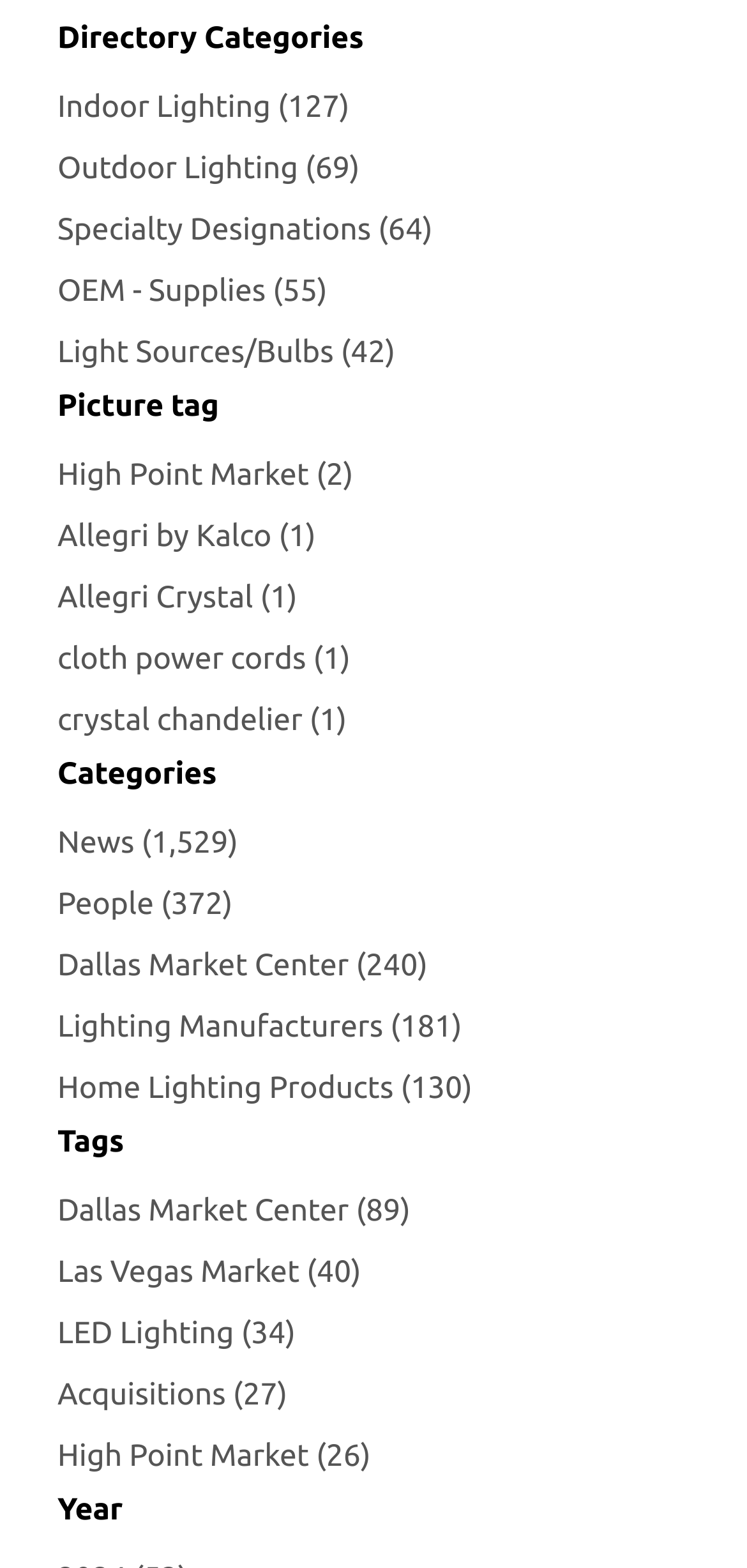What is the most popular news topic?
Carefully analyze the image and provide a thorough answer to the question.

I looked at the link with the highest number in parentheses and found that 'News' has 1,529 items, making it the most popular news topic.